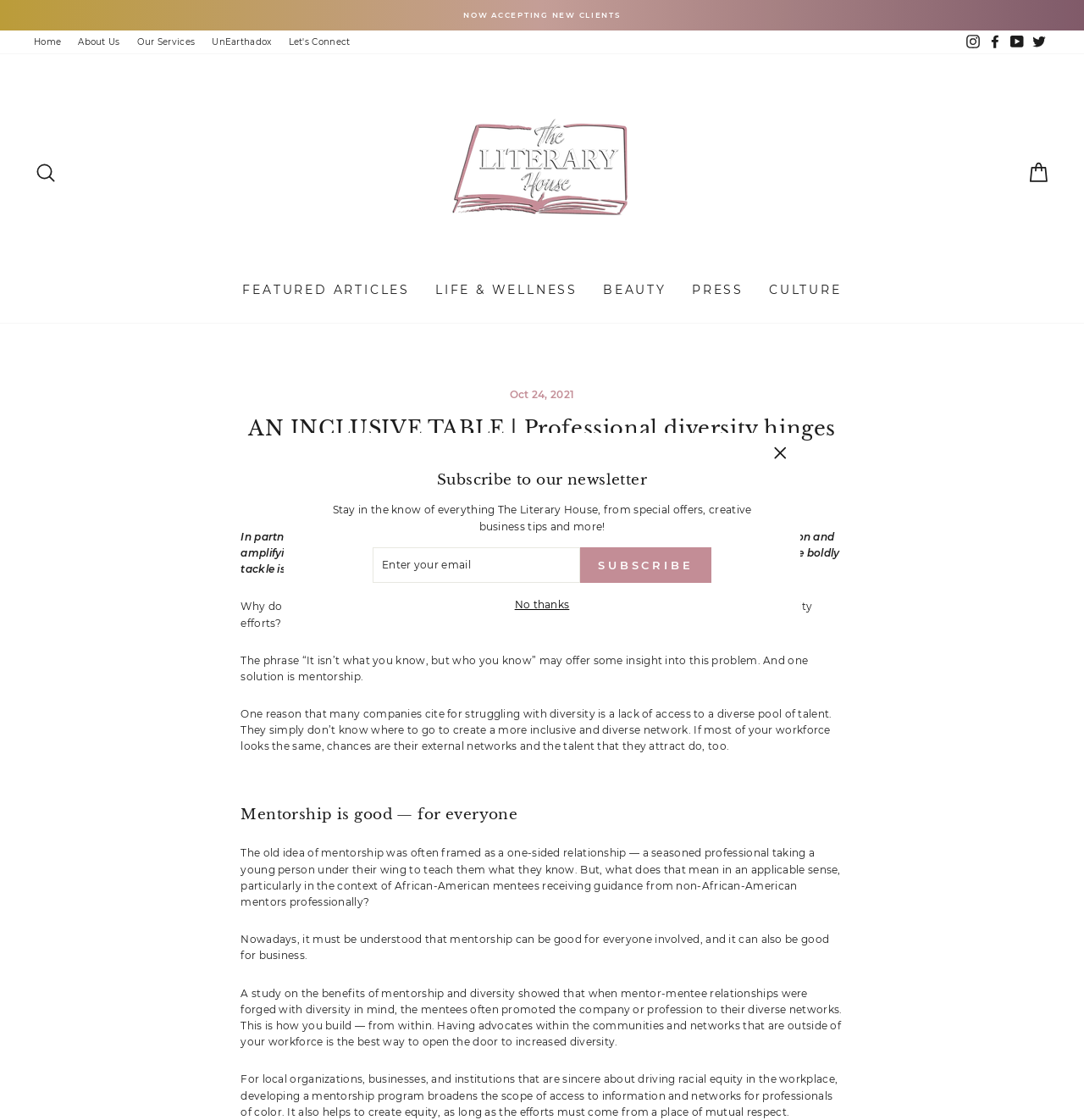Please respond in a single word or phrase: 
What is the topic of the article?

Mentorship and diversity